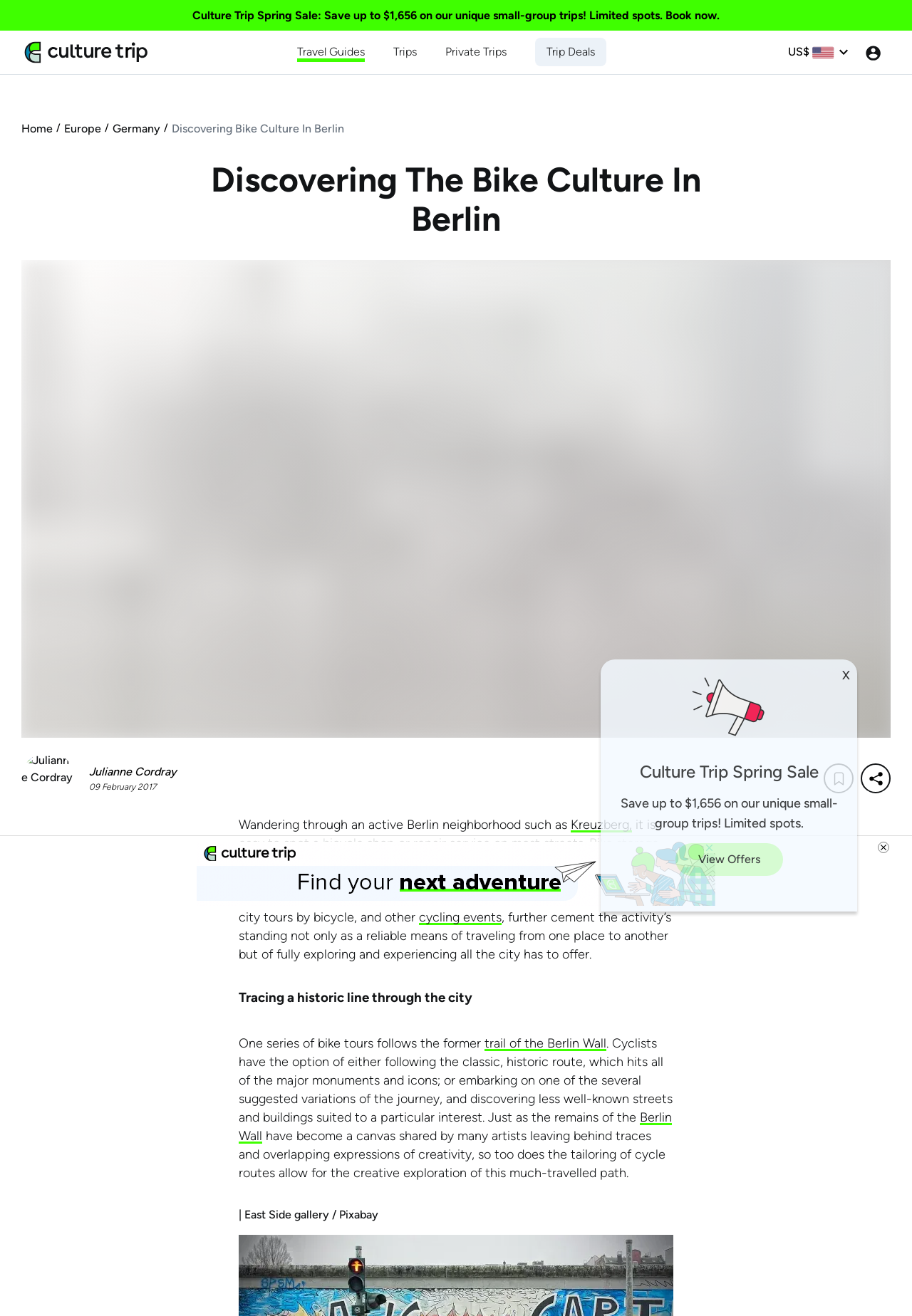What is the purpose of the bike tours mentioned in the webpage?
Give a comprehensive and detailed explanation for the question.

I found the answer by reading the webpage content, which mentions that bike tours allow for 'fully exploring and experiencing all the city has to offer', and also mentions that cyclists can choose to follow a historic route or explore less well-known streets and buildings.